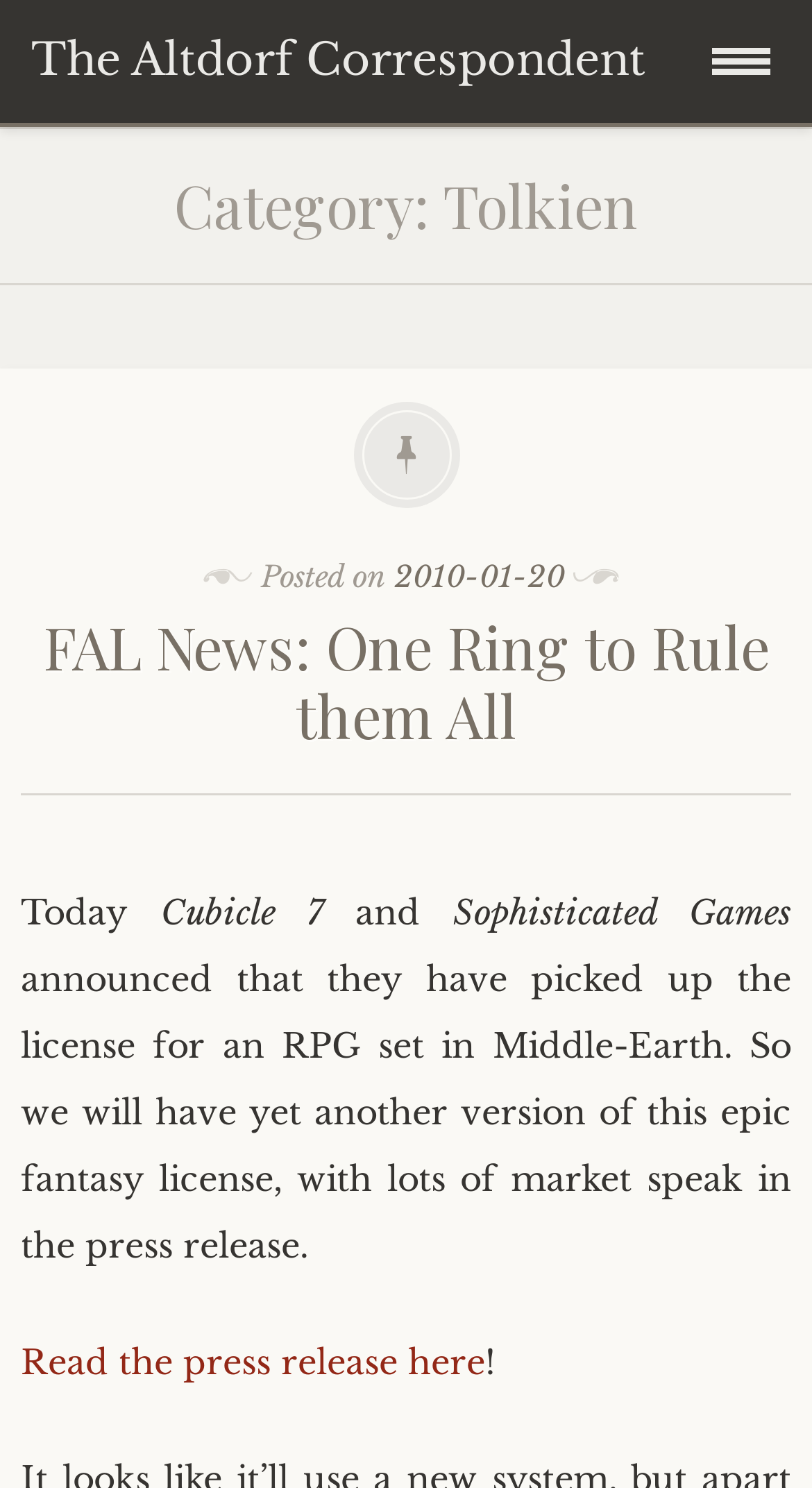Can you find the bounding box coordinates for the element that needs to be clicked to execute this instruction: "Read the press release here"? The coordinates should be given as four float numbers between 0 and 1, i.e., [left, top, right, bottom].

[0.026, 0.901, 0.597, 0.929]